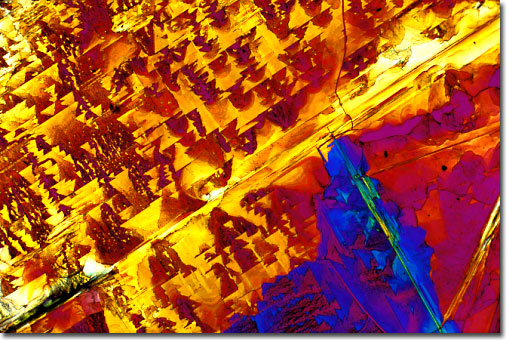What is the role of alanine in biological processes?
Based on the visual information, provide a detailed and comprehensive answer.

According to the caption, alanine plays a vital role in protein synthesis and metabolism, which suggests that it is involved in the construction of proteins and the breakdown of nutrients to produce energy.